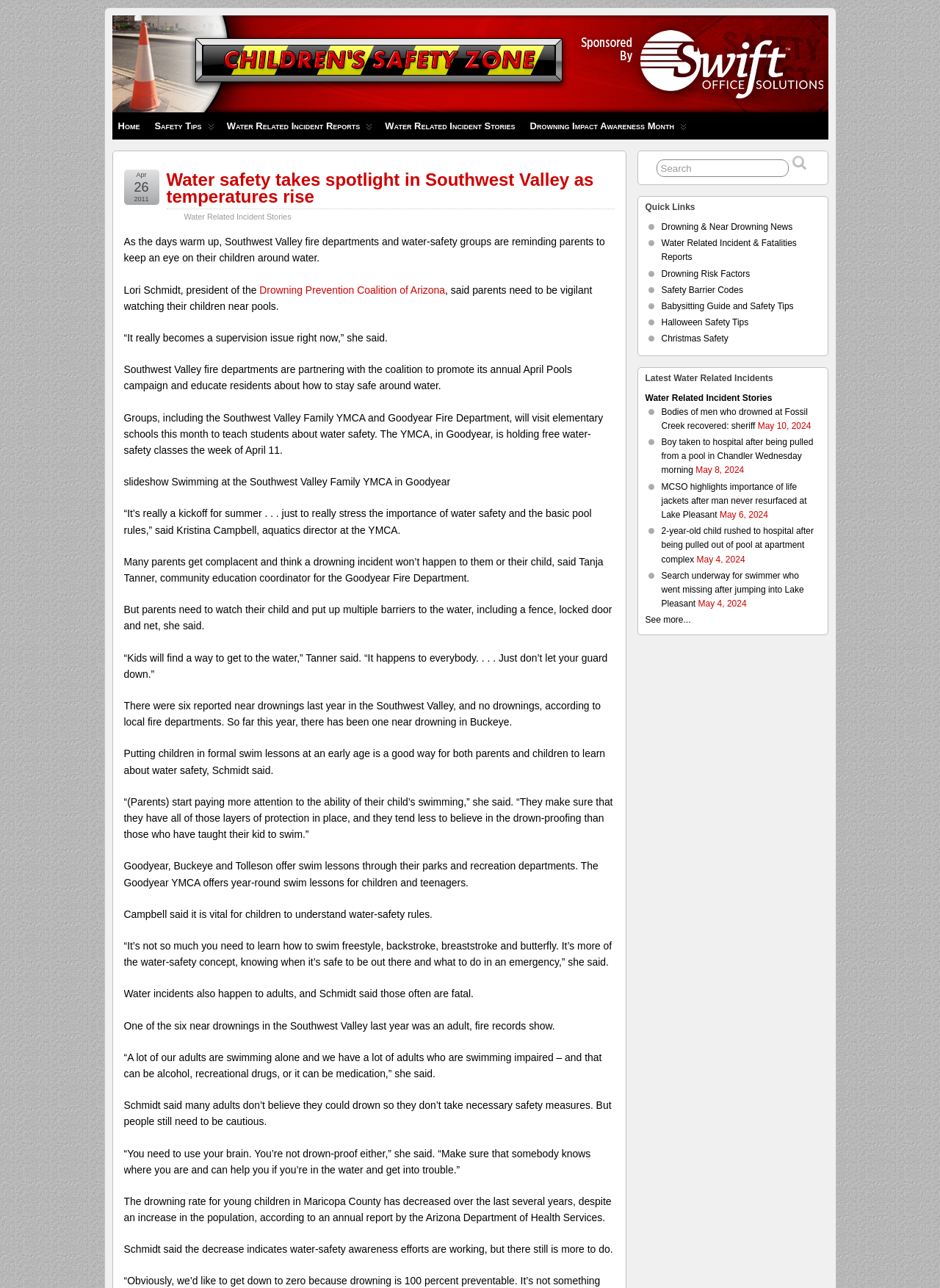What is the name of the organization promoting water safety?
Provide a one-word or short-phrase answer based on the image.

Drowning Prevention Coalition of Arizona